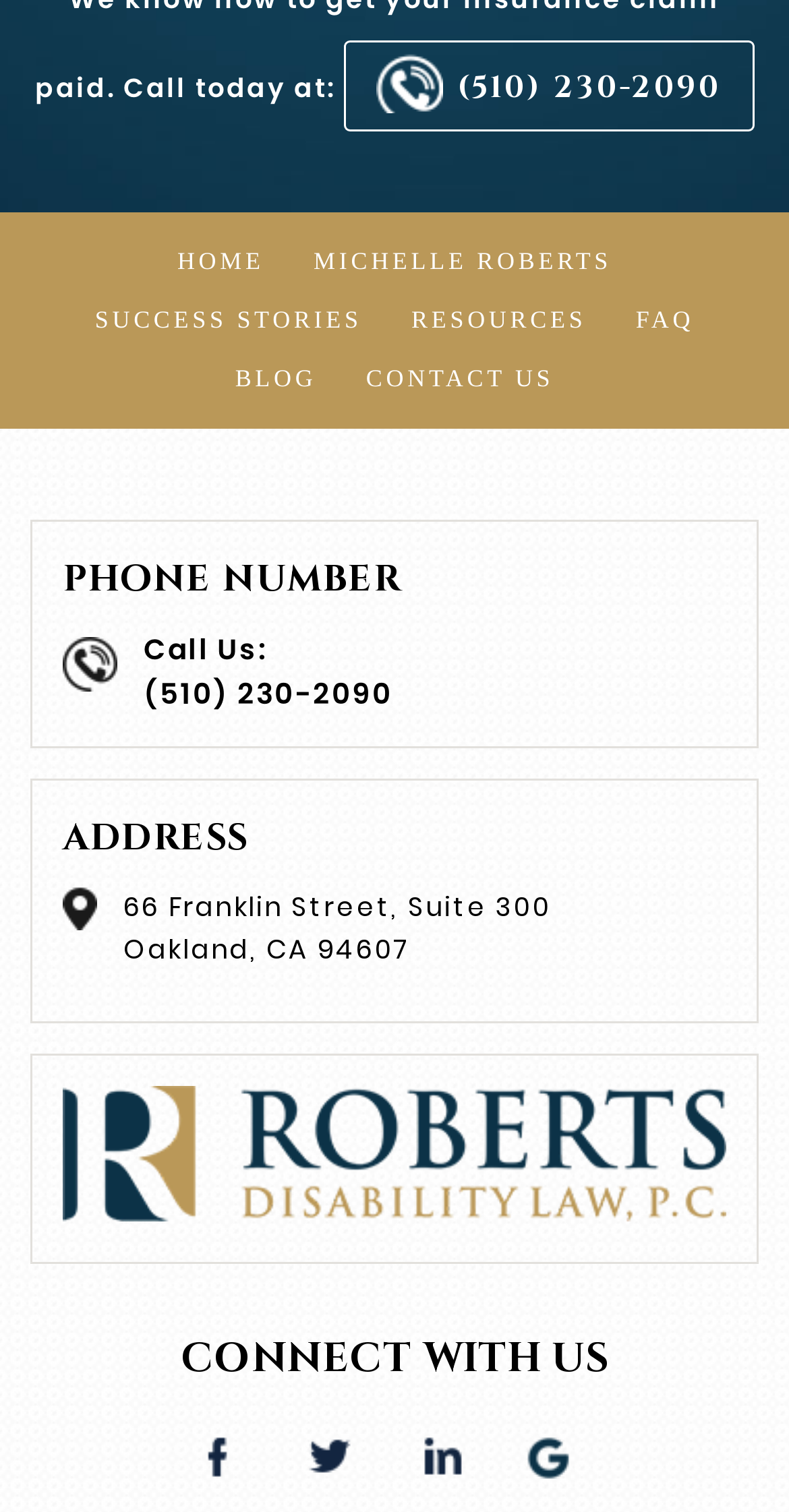What is the phone number on the webpage?
Please provide a comprehensive answer to the question based on the webpage screenshot.

The phone number can be found in two places on the webpage. Firstly, it is located at the top of the page as a link, and secondly, it is mentioned again under the 'PHONE NUMBER' heading. The phone number is (510) 230-2090.